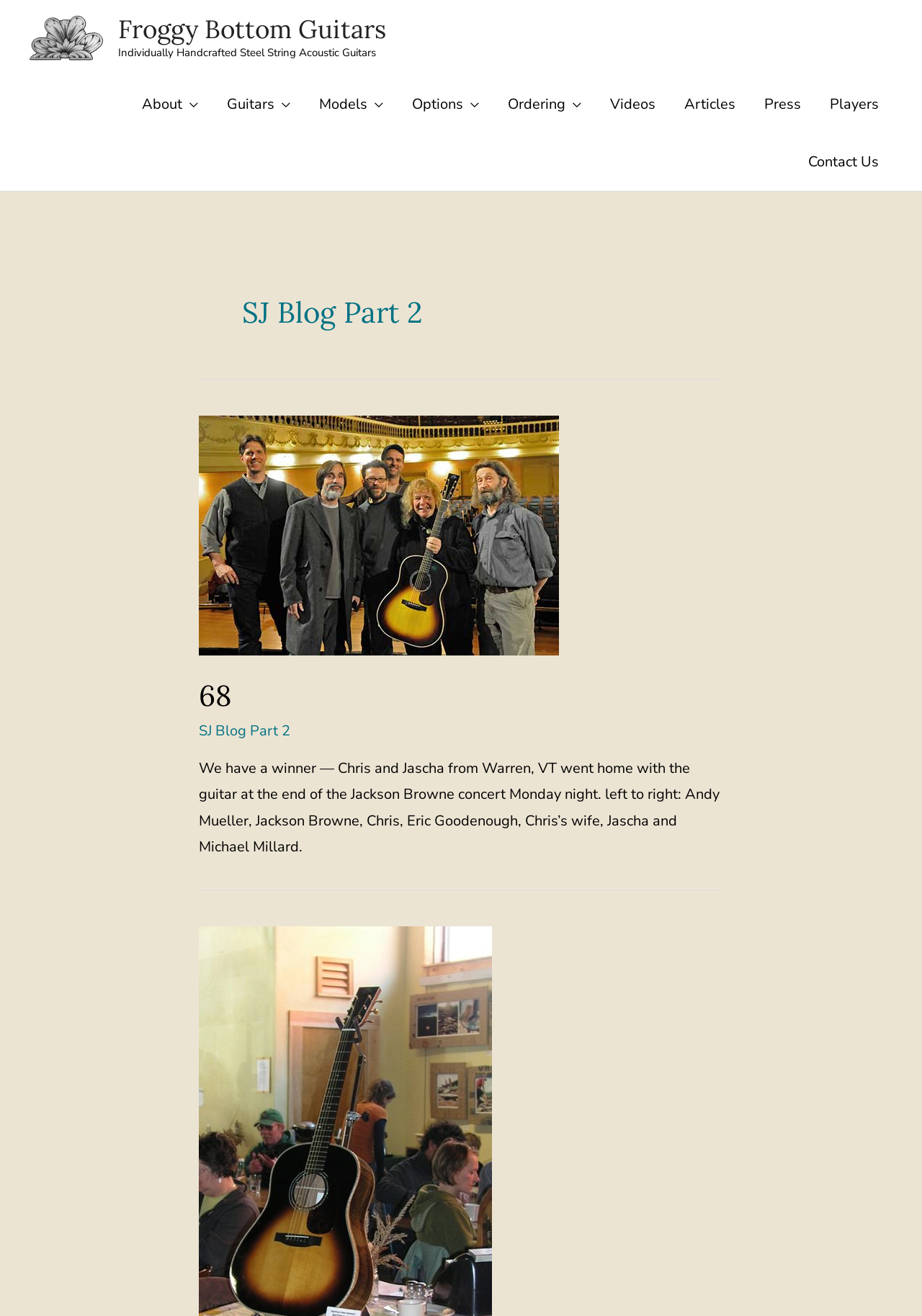Please specify the bounding box coordinates of the clickable section necessary to execute the following command: "Click on the link to see the guitar On Display".

[0.216, 0.863, 0.534, 0.878]